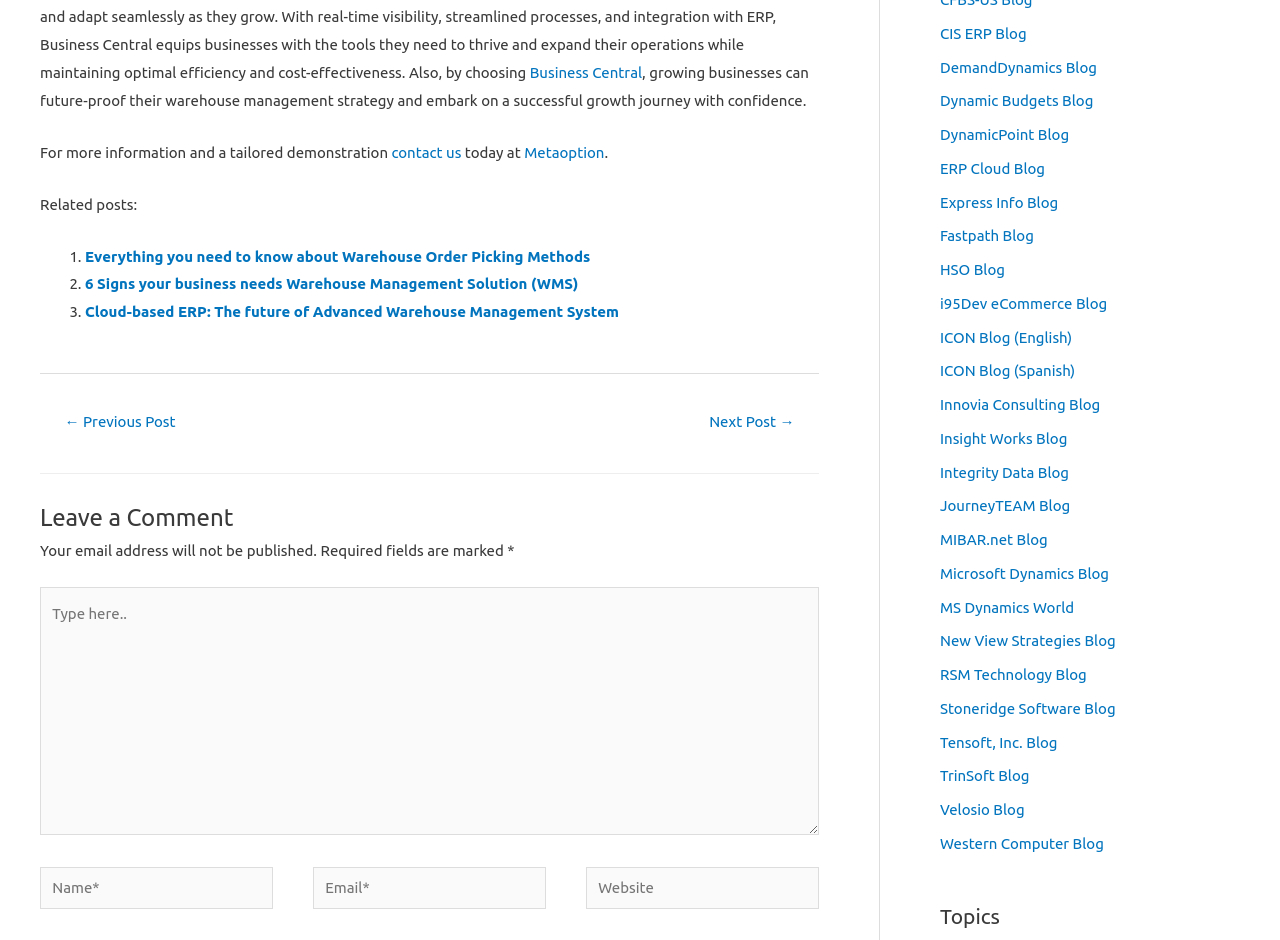Carefully observe the image and respond to the question with a detailed answer:
What is the purpose of the 'Leave a Comment' section?

The 'Leave a Comment' section is provided for users to leave their comments, which requires filling in the required fields such as name and email, and optionally a website.